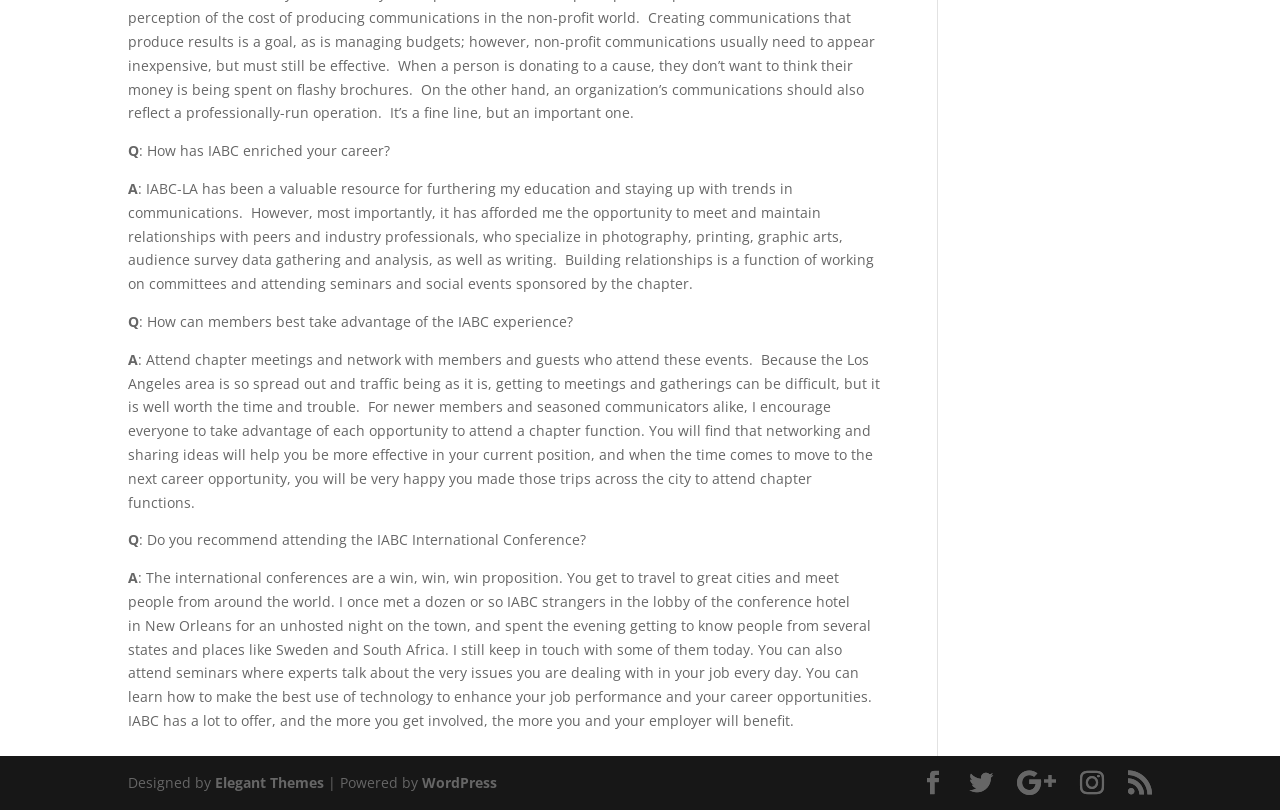What is the benefit of attending the IABC International Conference?
Provide a thorough and detailed answer to the question.

The benefit is mentioned in the third answer section, which is a static text element with the OCR text ': The international conferences are a win, win, win proposition.'.